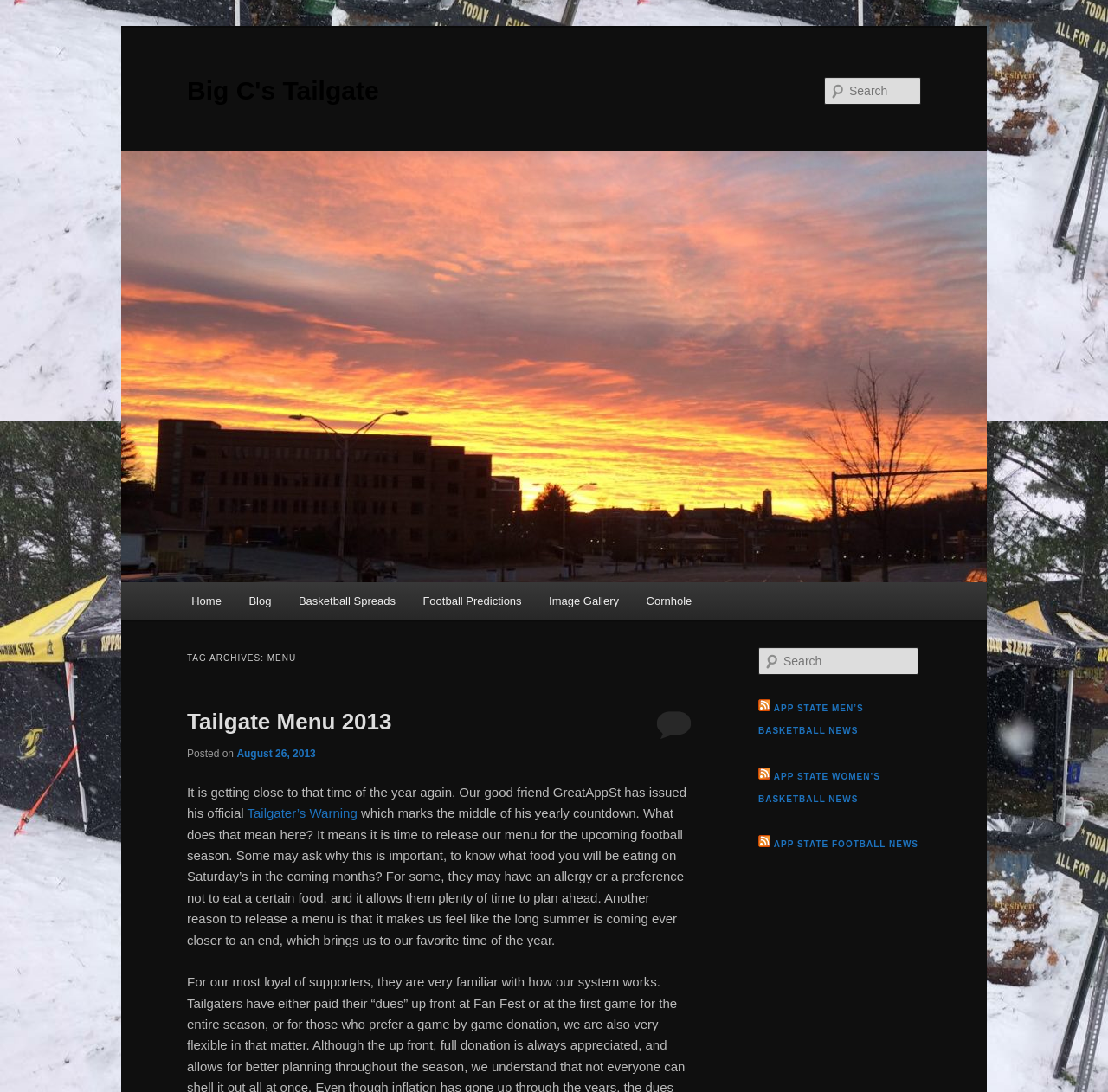Generate the main heading text from the webpage.

Big C's Tailgate